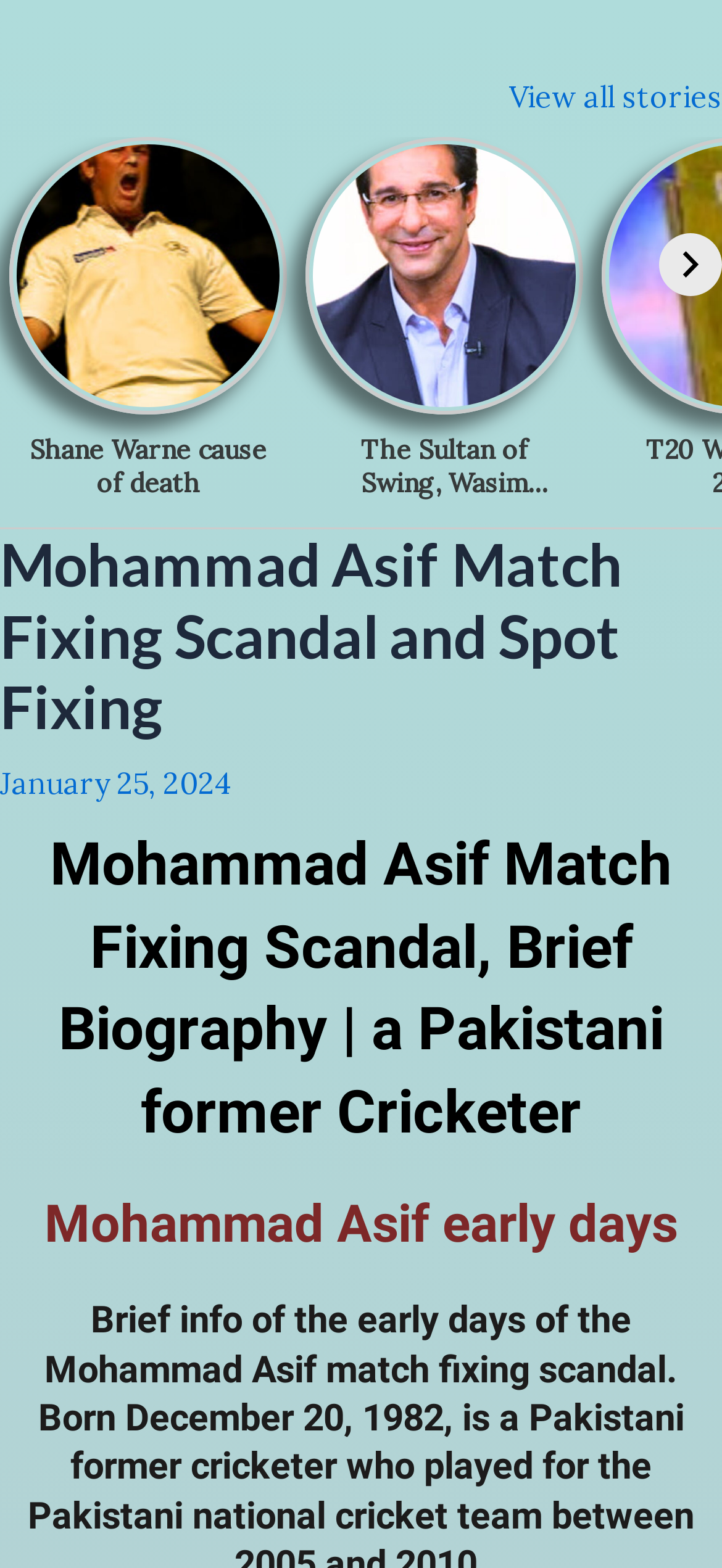Determine the bounding box of the UI component based on this description: "alt="Shane Warne cause of death"". The bounding box coordinates should be four float values between 0 and 1, i.e., [left, top, right, bottom].

[0.013, 0.087, 0.397, 0.264]